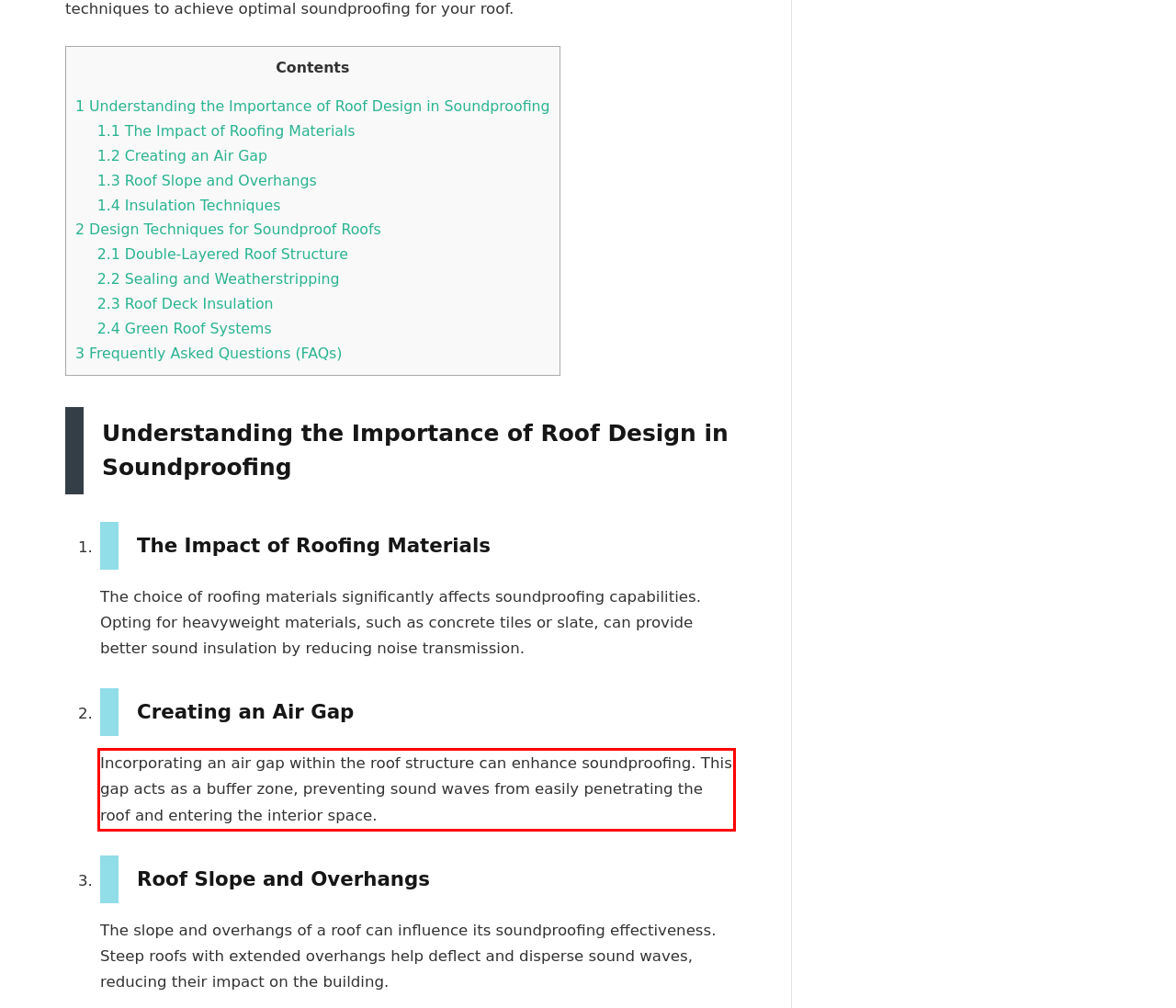Given the screenshot of the webpage, identify the red bounding box, and recognize the text content inside that red bounding box.

Incorporating an air gap within the roof structure can enhance soundproofing. This gap acts as a buffer zone, preventing sound waves from easily penetrating the roof and entering the interior space.